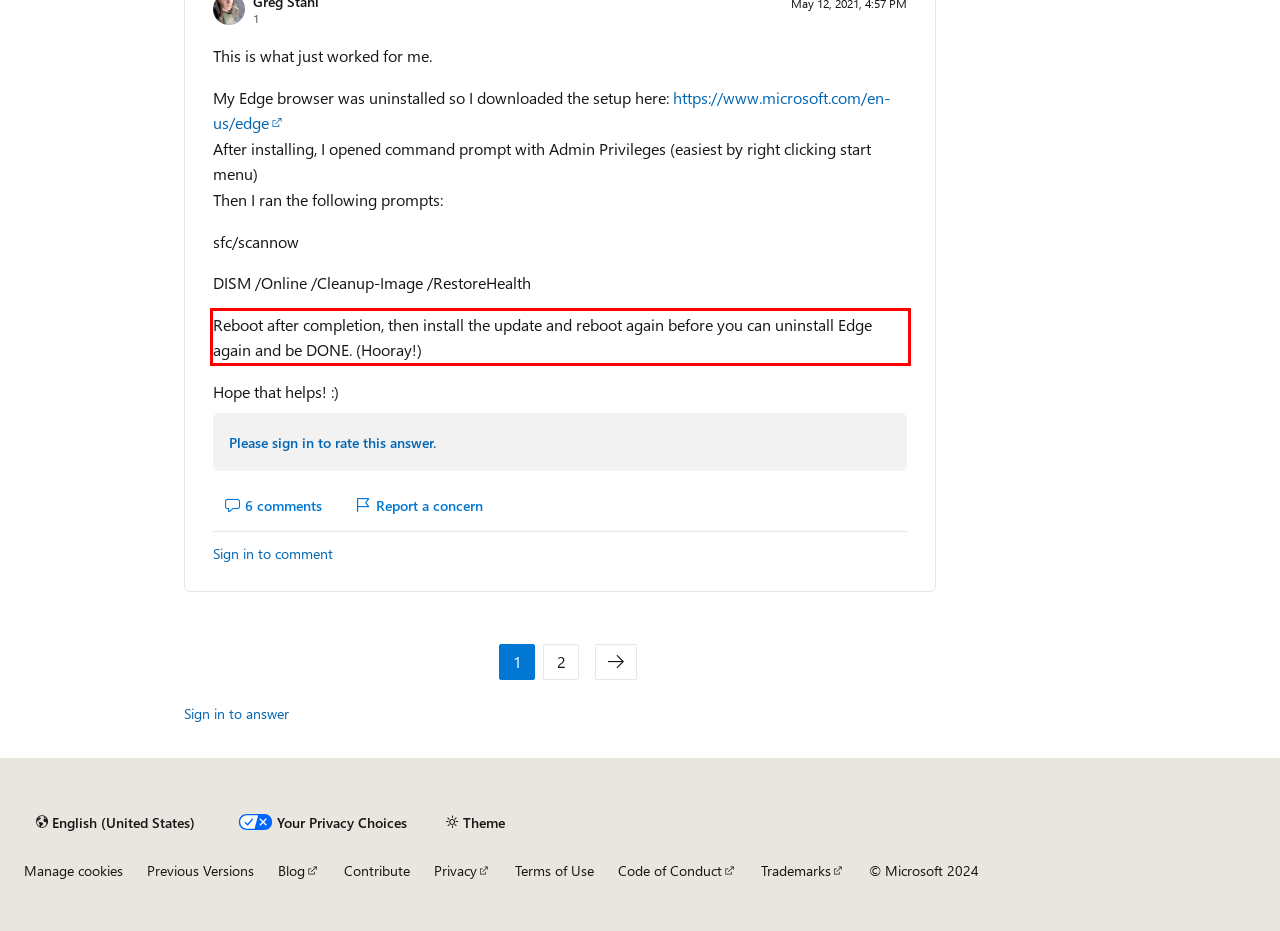You are given a webpage screenshot with a red bounding box around a UI element. Extract and generate the text inside this red bounding box.

Reboot after completion, then install the update and reboot again before you can uninstall Edge again and be DONE. (Hooray!)